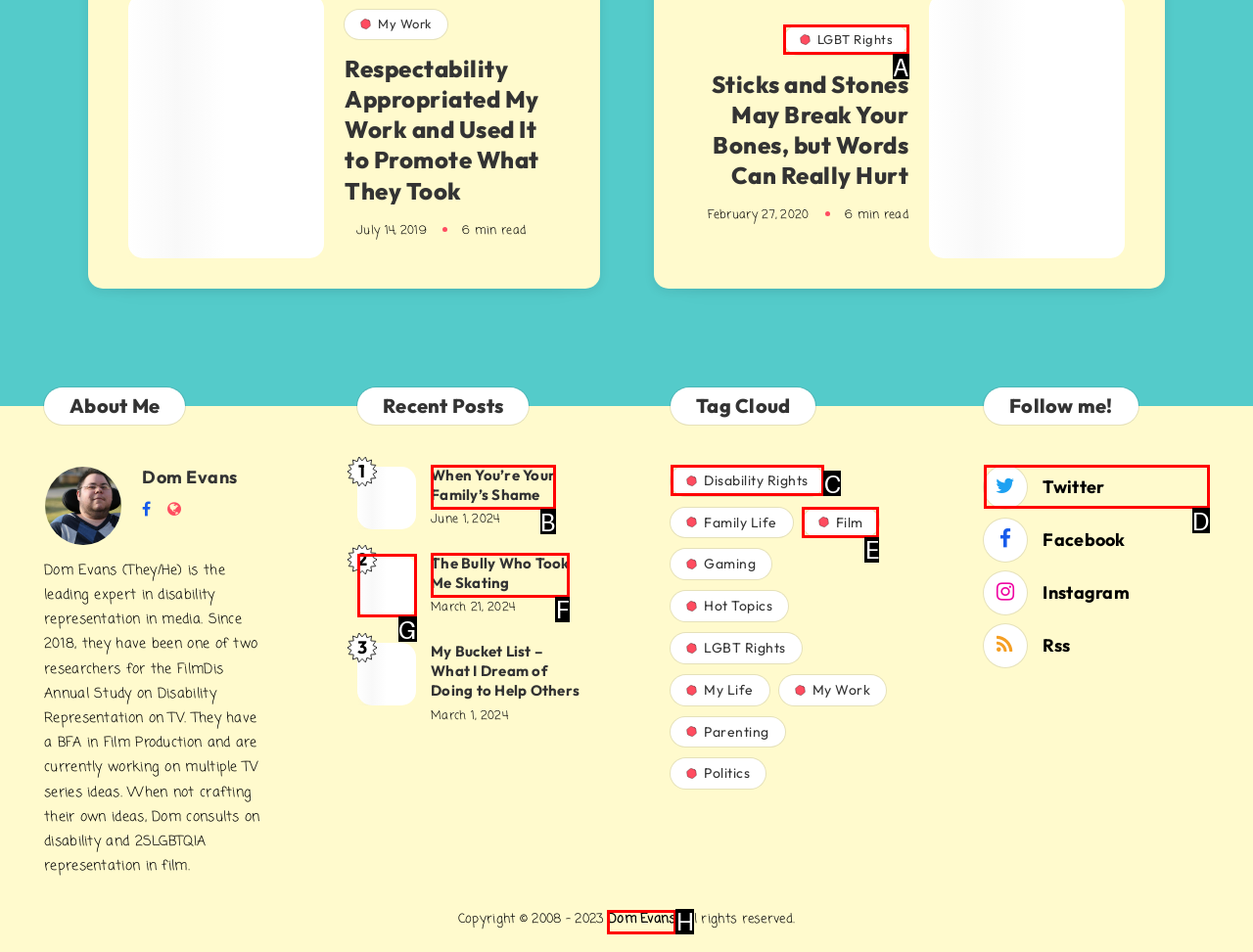Tell me which one HTML element I should click to complete this task: View the recent post 'When You’re Your Family’s Shame' Answer with the option's letter from the given choices directly.

B